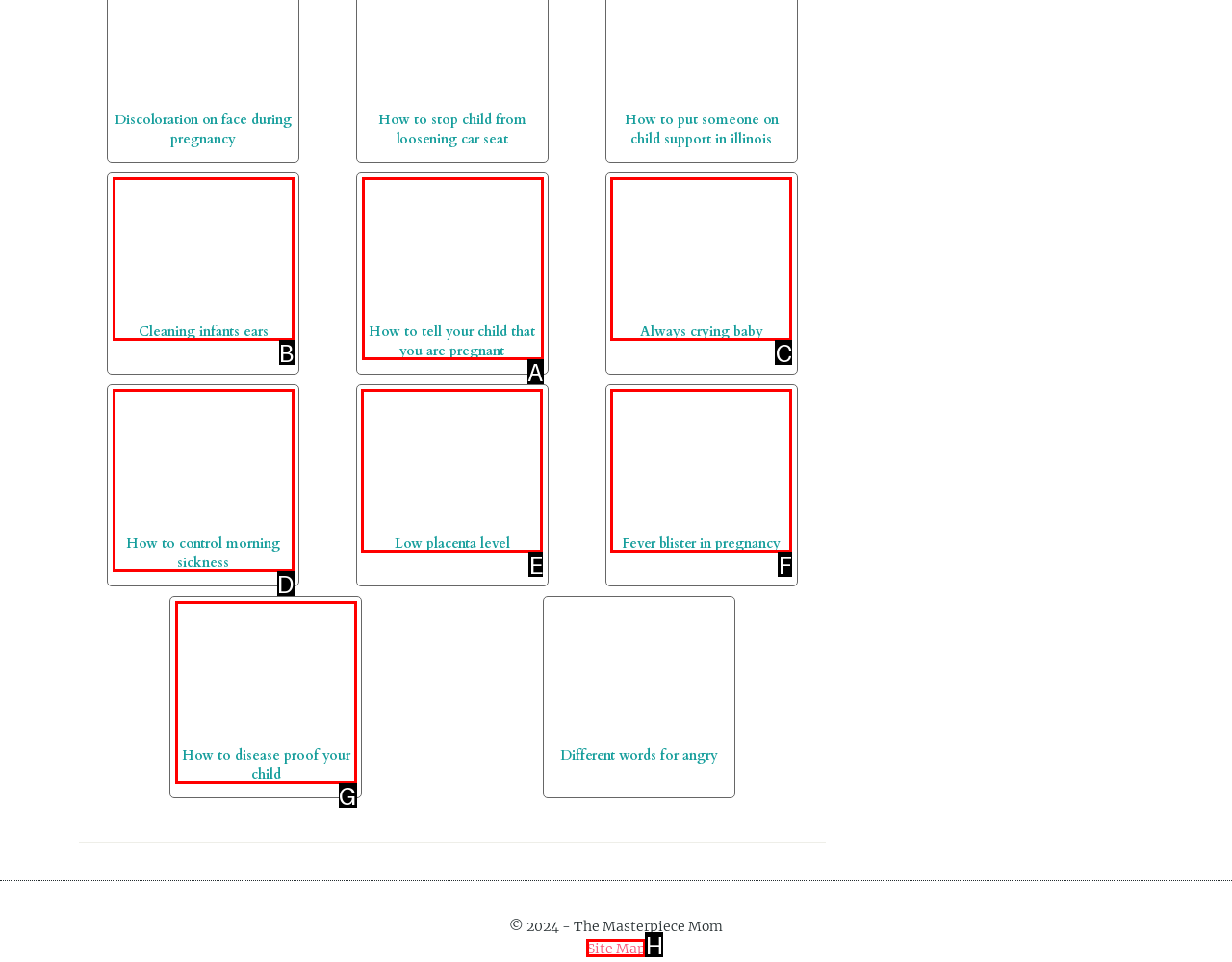Choose the HTML element that should be clicked to achieve this task: Read about how to tell your child that you are pregnant
Respond with the letter of the correct choice.

A